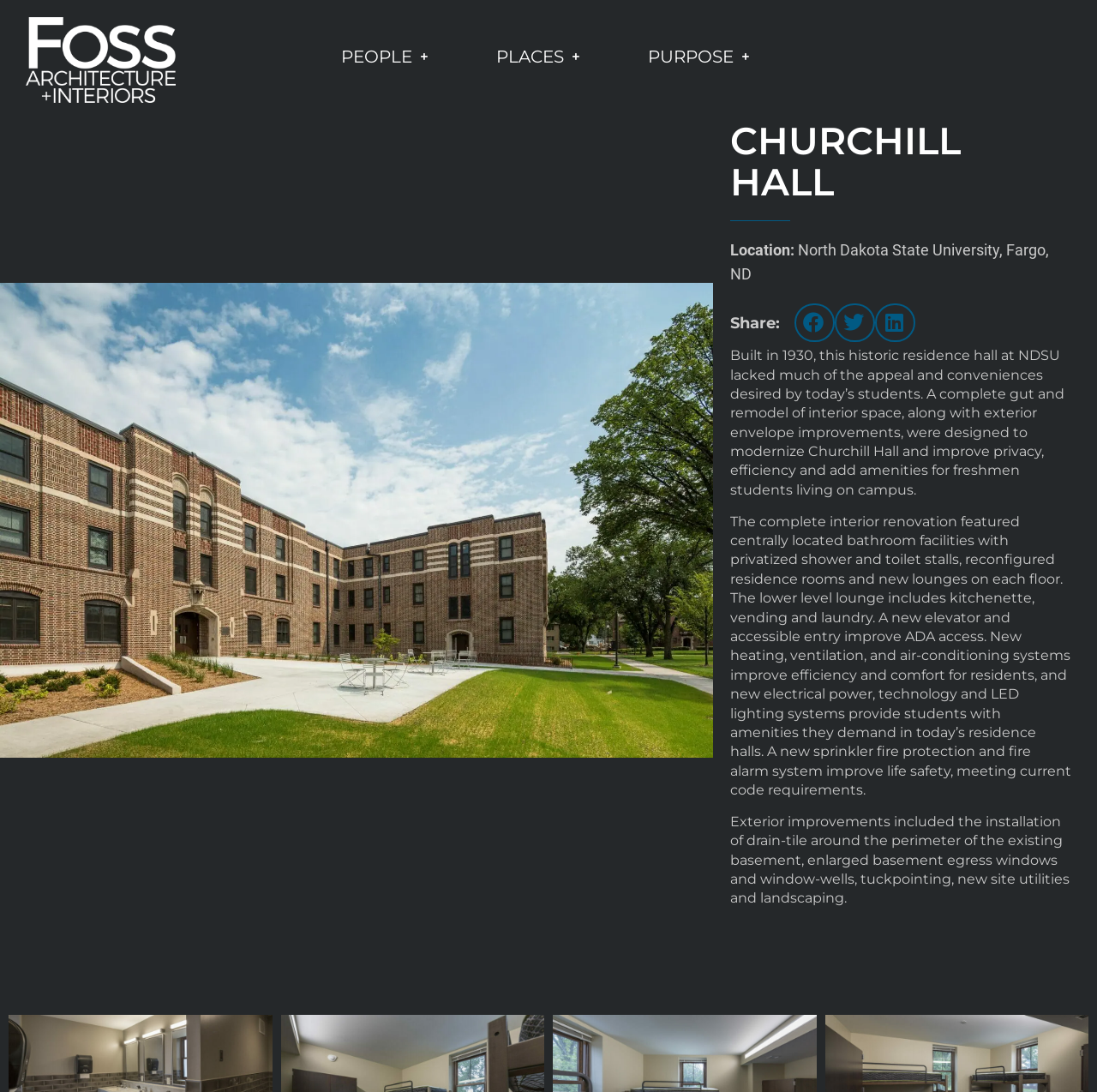Answer the question in one word or a short phrase:
What is the purpose of the new sprinkler fire protection and fire alarm system?

Improve life safety